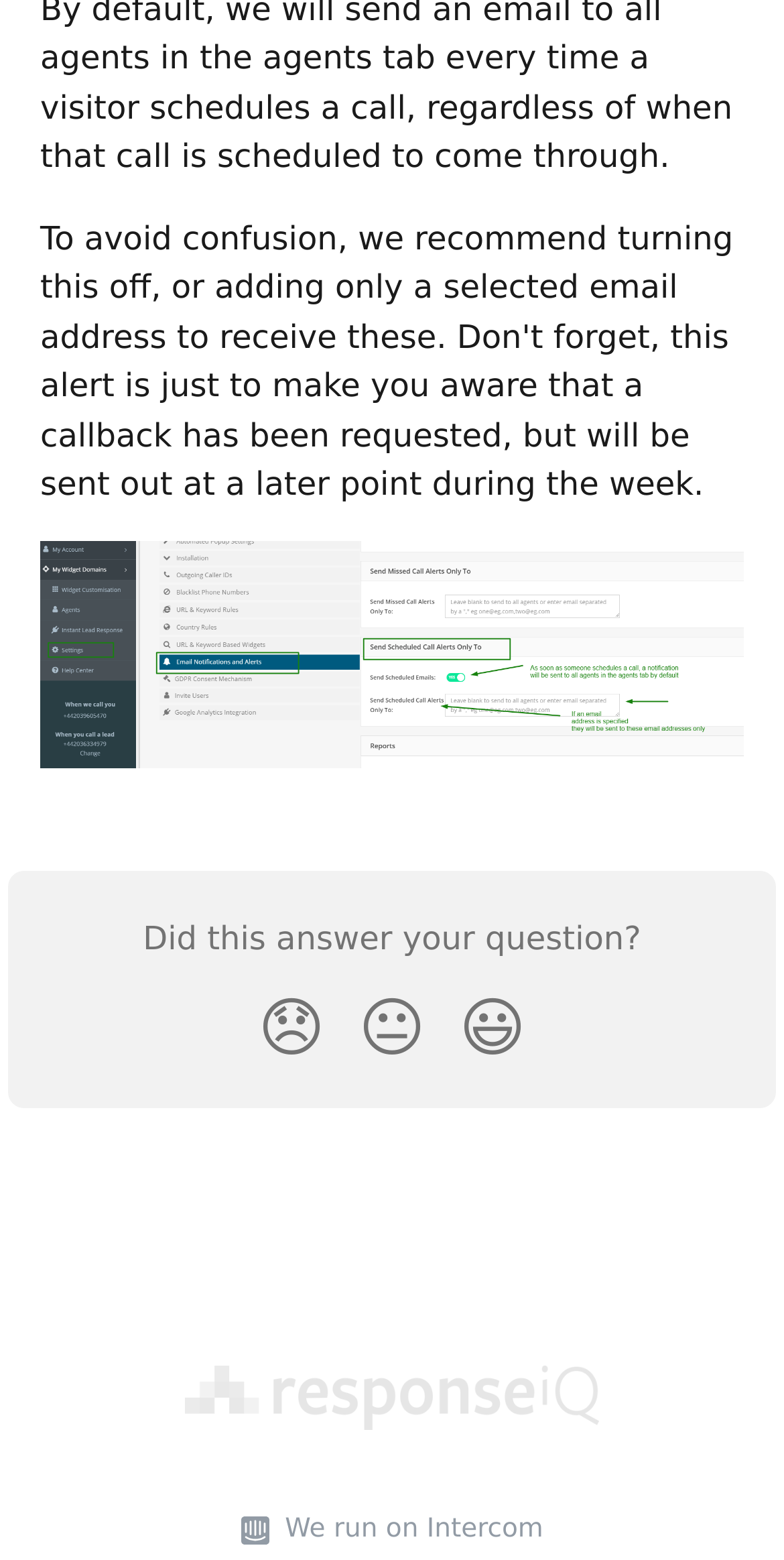Find the bounding box of the web element that fits this description: "title="A Fuller Life"".

None